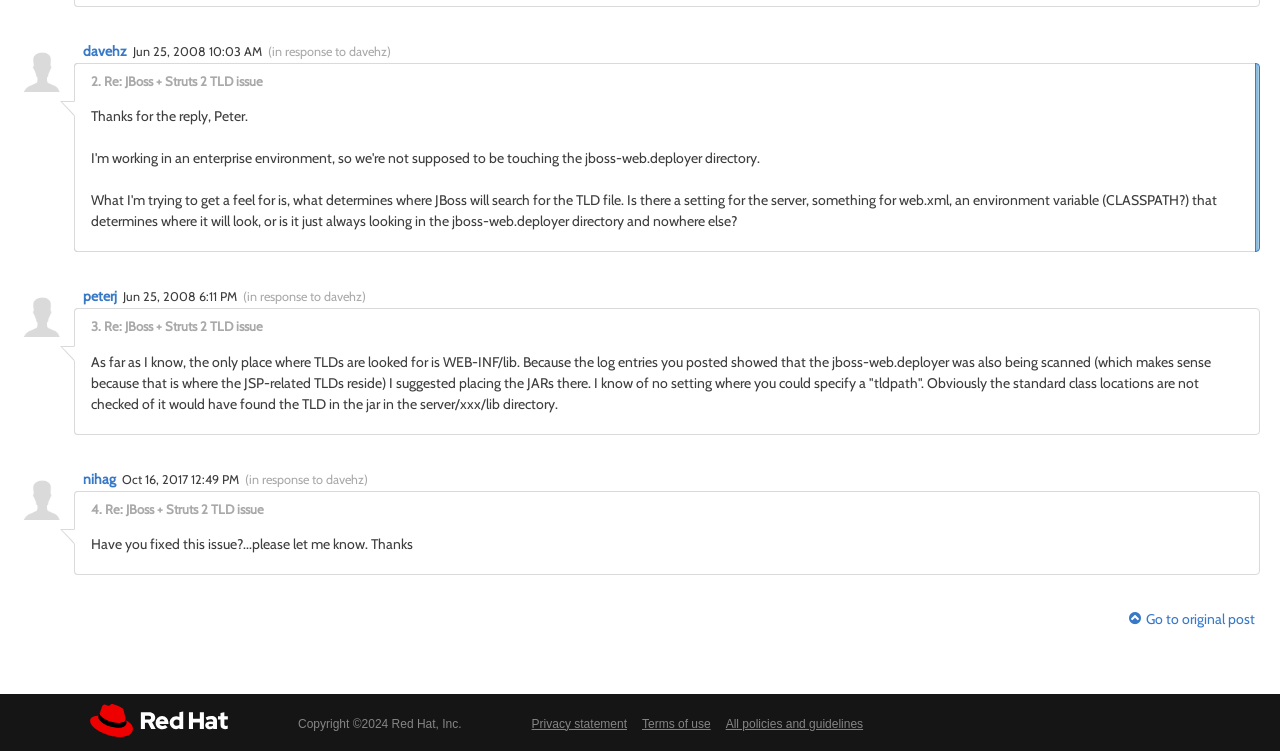Identify the bounding box coordinates for the element that needs to be clicked to fulfill this instruction: "View the reply from peterj". Provide the coordinates in the format of four float numbers between 0 and 1: [left, top, right, bottom].

[0.071, 0.422, 0.968, 0.448]